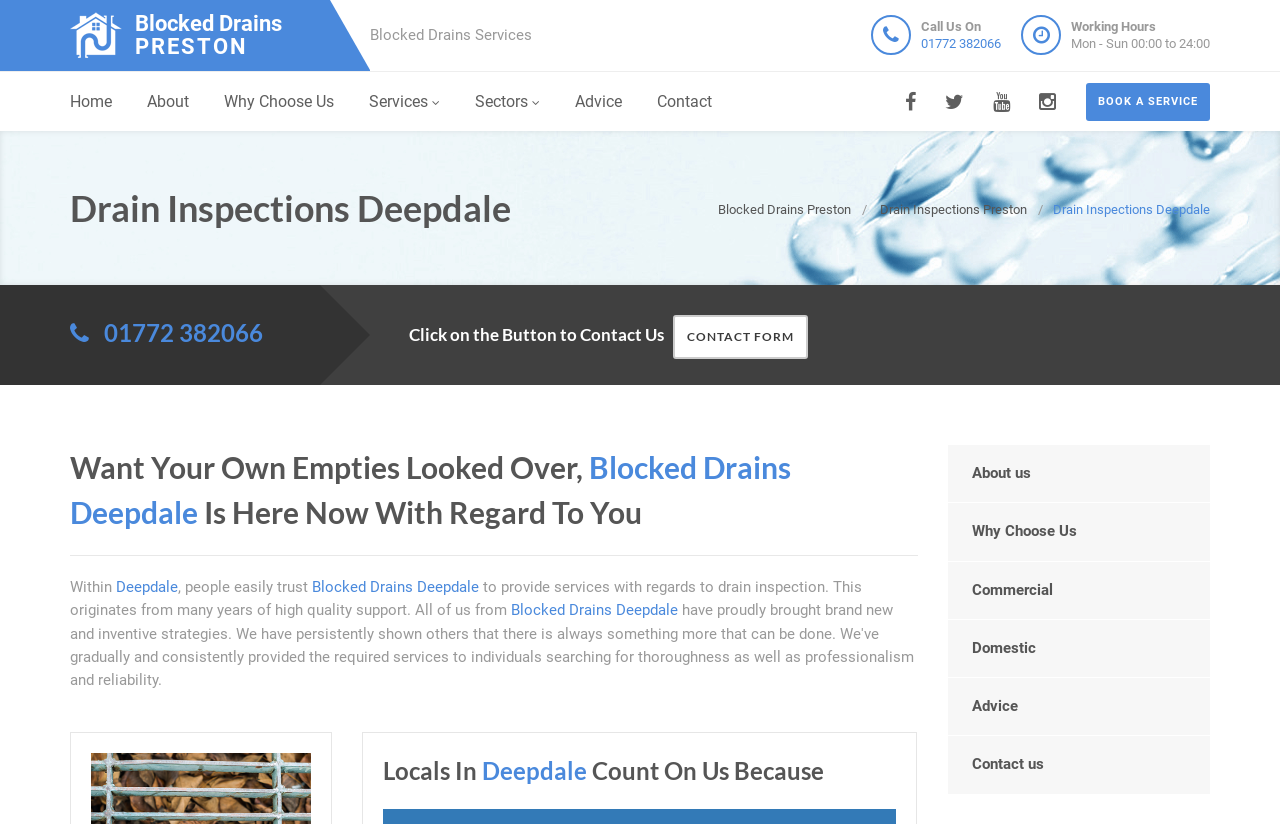Bounding box coordinates are specified in the format (top-left x, top-left y, bottom-right x, bottom-right y). All values are floating point numbers bounded between 0 and 1. Please provide the bounding box coordinate of the region this sentence describes: Why Choose Us

[0.175, 0.087, 0.261, 0.16]